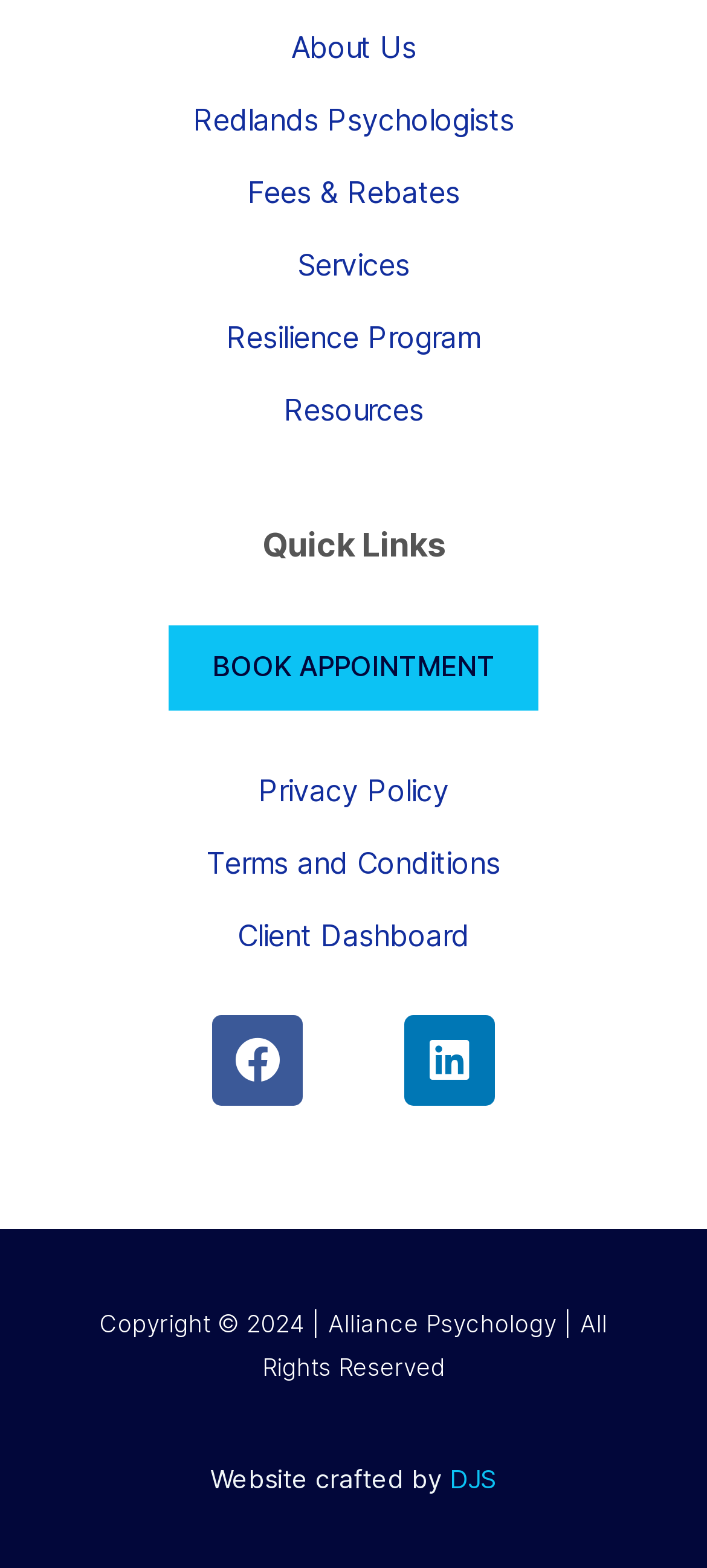Please find the bounding box coordinates of the clickable region needed to complete the following instruction: "Click on About Us". The bounding box coordinates must consist of four float numbers between 0 and 1, i.e., [left, top, right, bottom].

[0.051, 0.016, 0.949, 0.044]